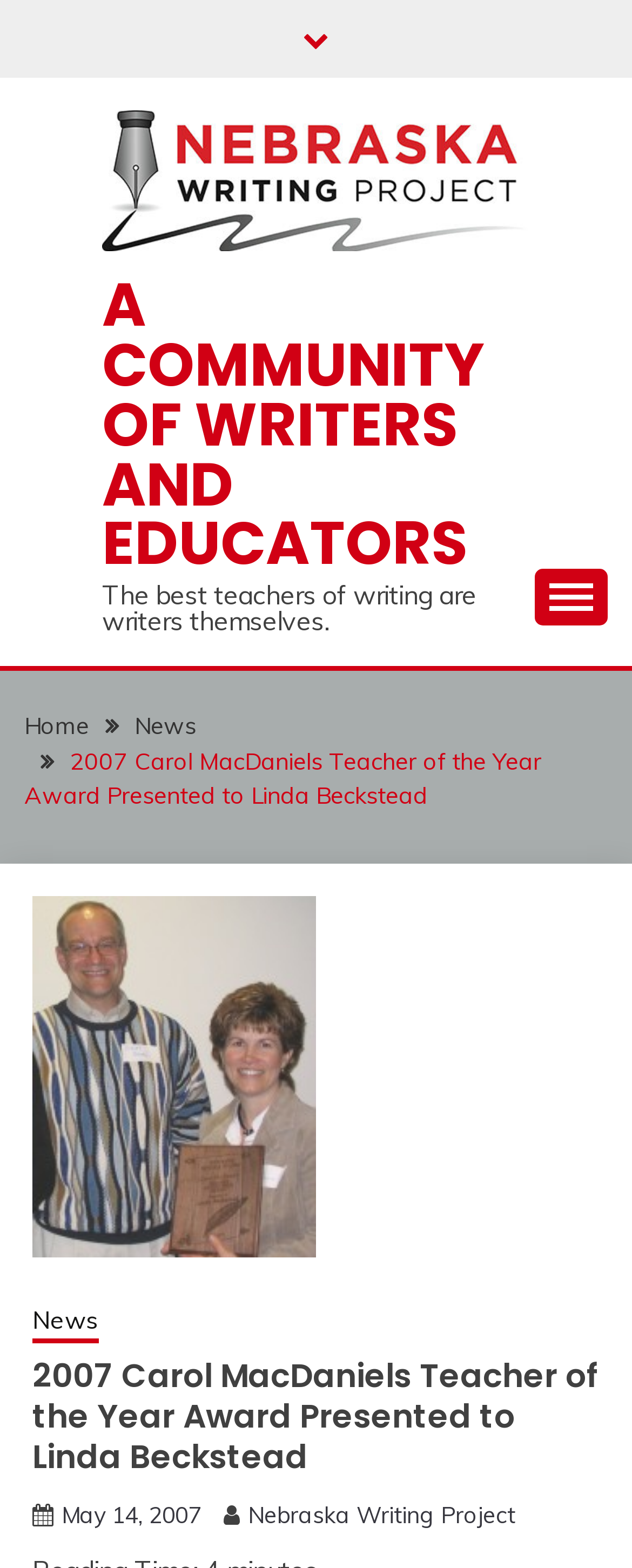Identify the bounding box coordinates of the element to click to follow this instruction: 'view news'. Ensure the coordinates are four float values between 0 and 1, provided as [left, top, right, bottom].

[0.213, 0.454, 0.31, 0.472]